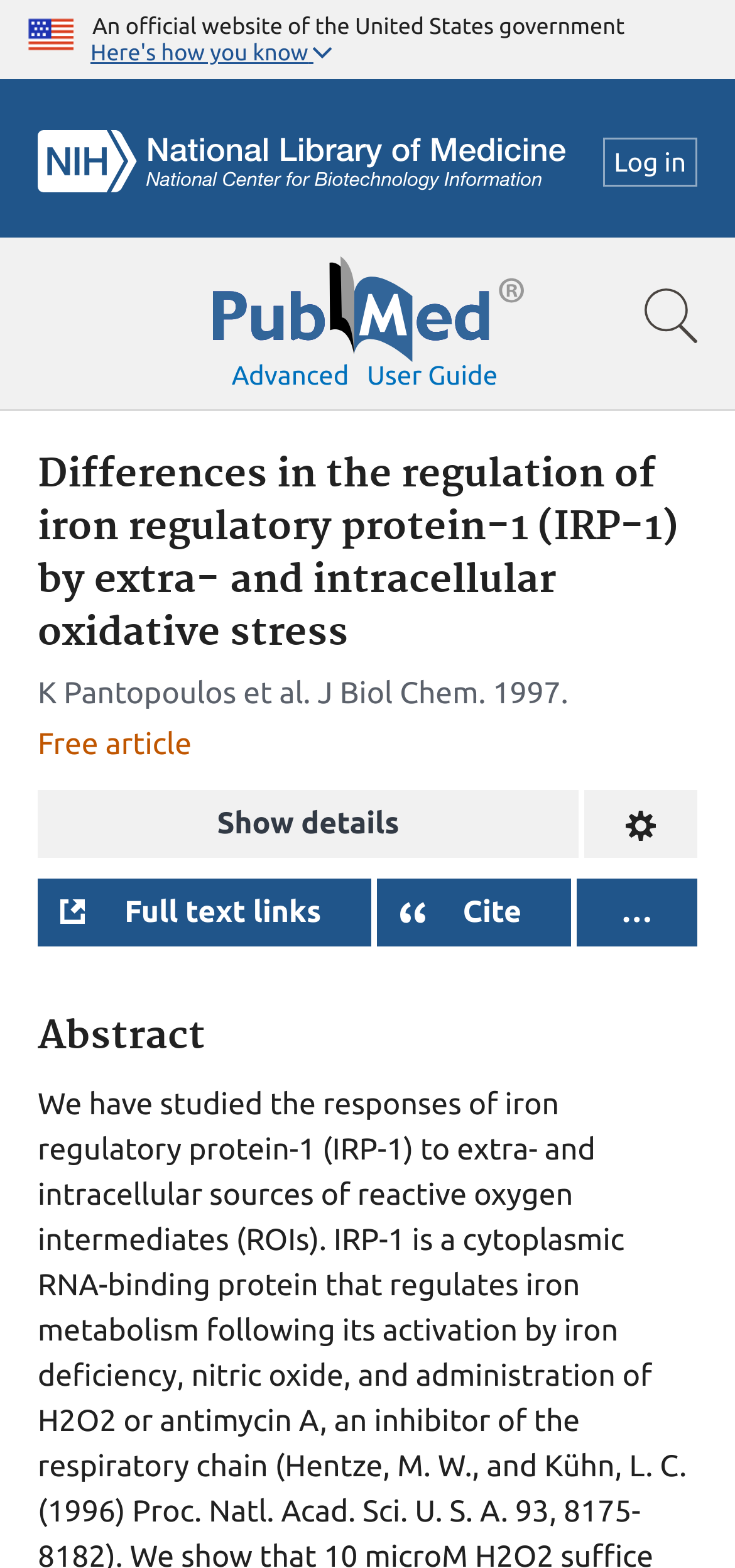Based on the image, provide a detailed response to the question:
What is the year of publication?

I found this information in the middle of the webpage, where the article details are listed. The year of publication is mentioned as '1997'.